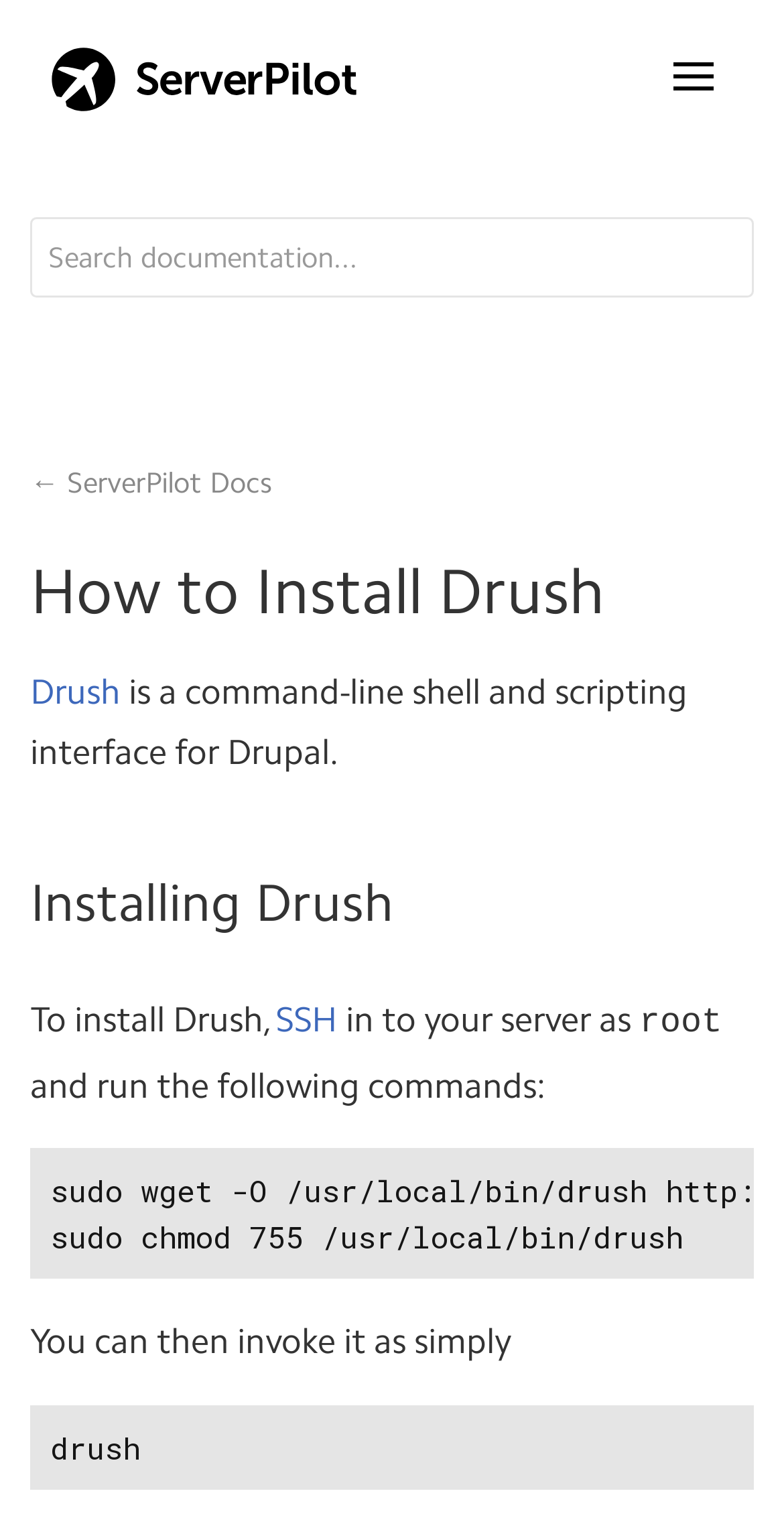How can Drush be invoked after installation?
Answer with a single word or phrase, using the screenshot for reference.

simply